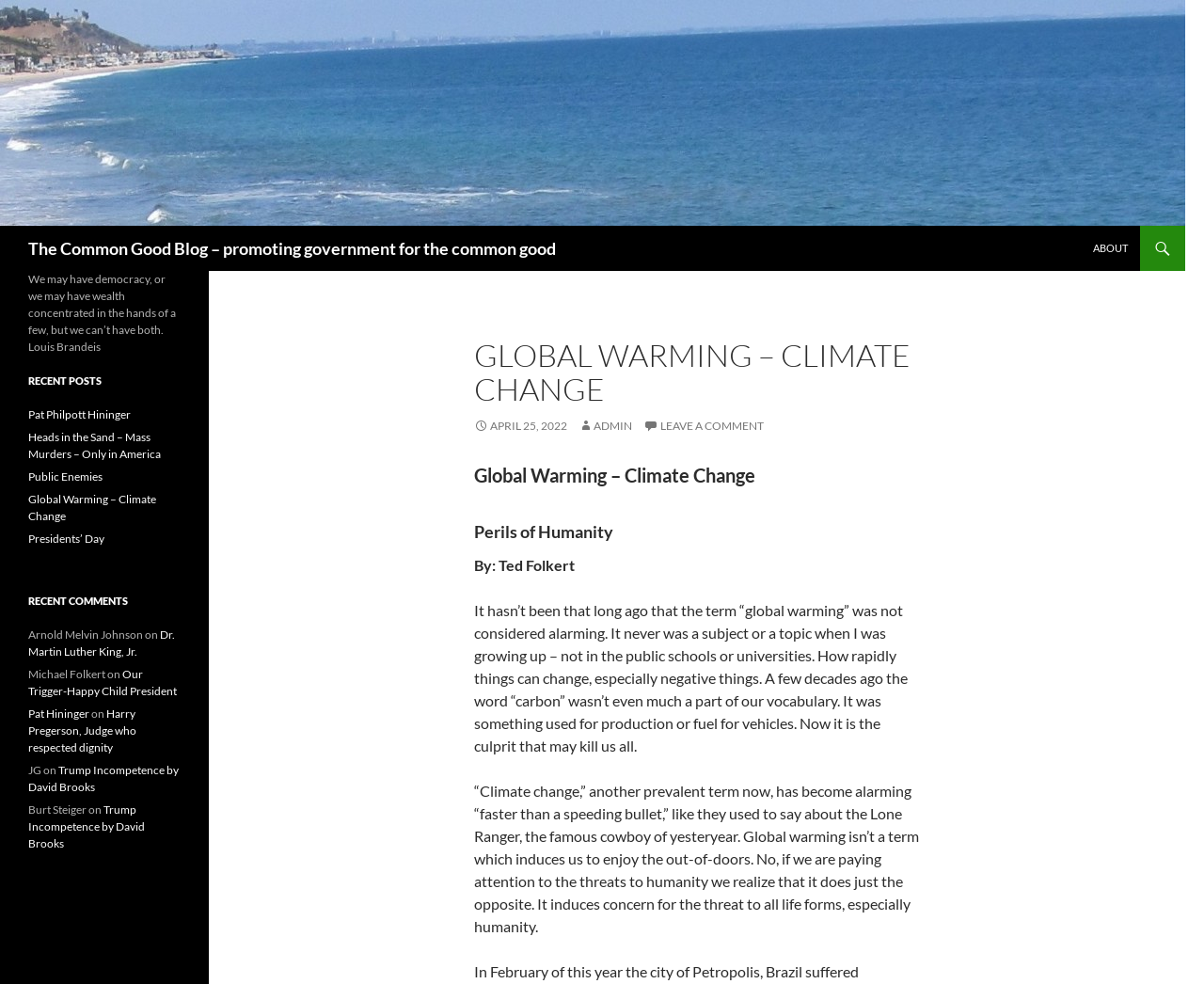Please specify the bounding box coordinates of the clickable section necessary to execute the following command: "Sign up for the newsletter".

None